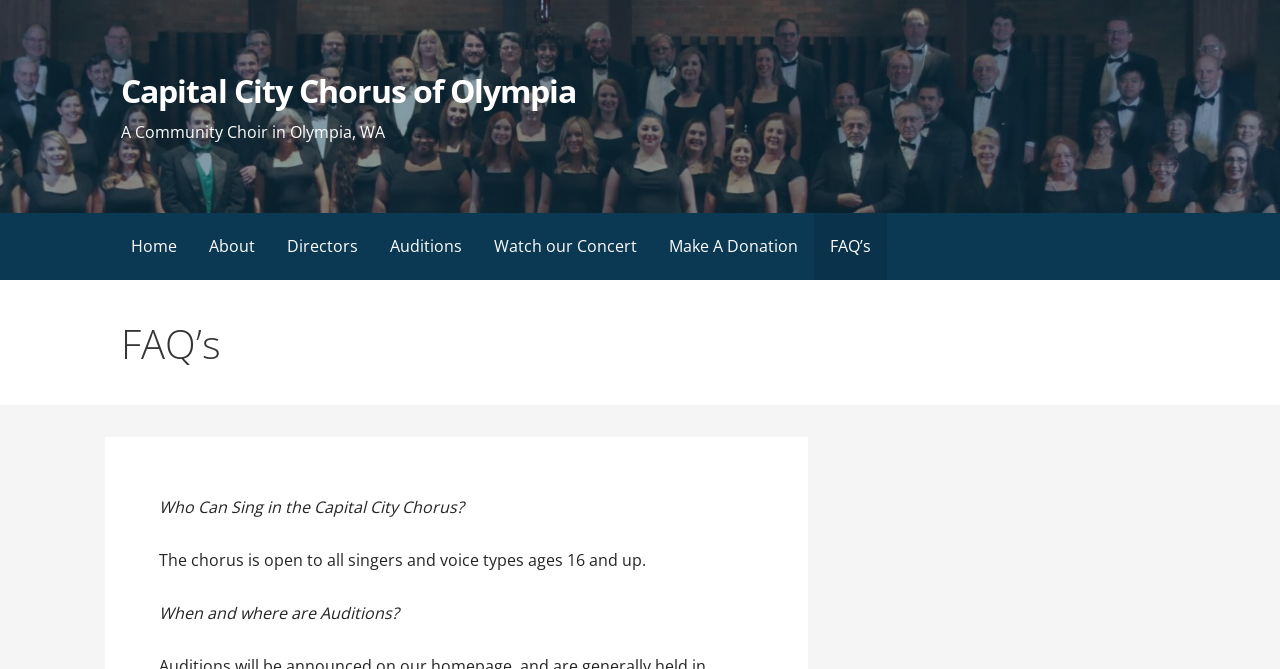What is the age requirement to sing in the chorus?
Refer to the image and provide a thorough answer to the question.

I found the answer by reading the text under the 'FAQ's' heading, which says 'The chorus is open to all singers and voice types ages 16 and up.' This indicates that the age requirement to sing in the chorus is 16 and up.